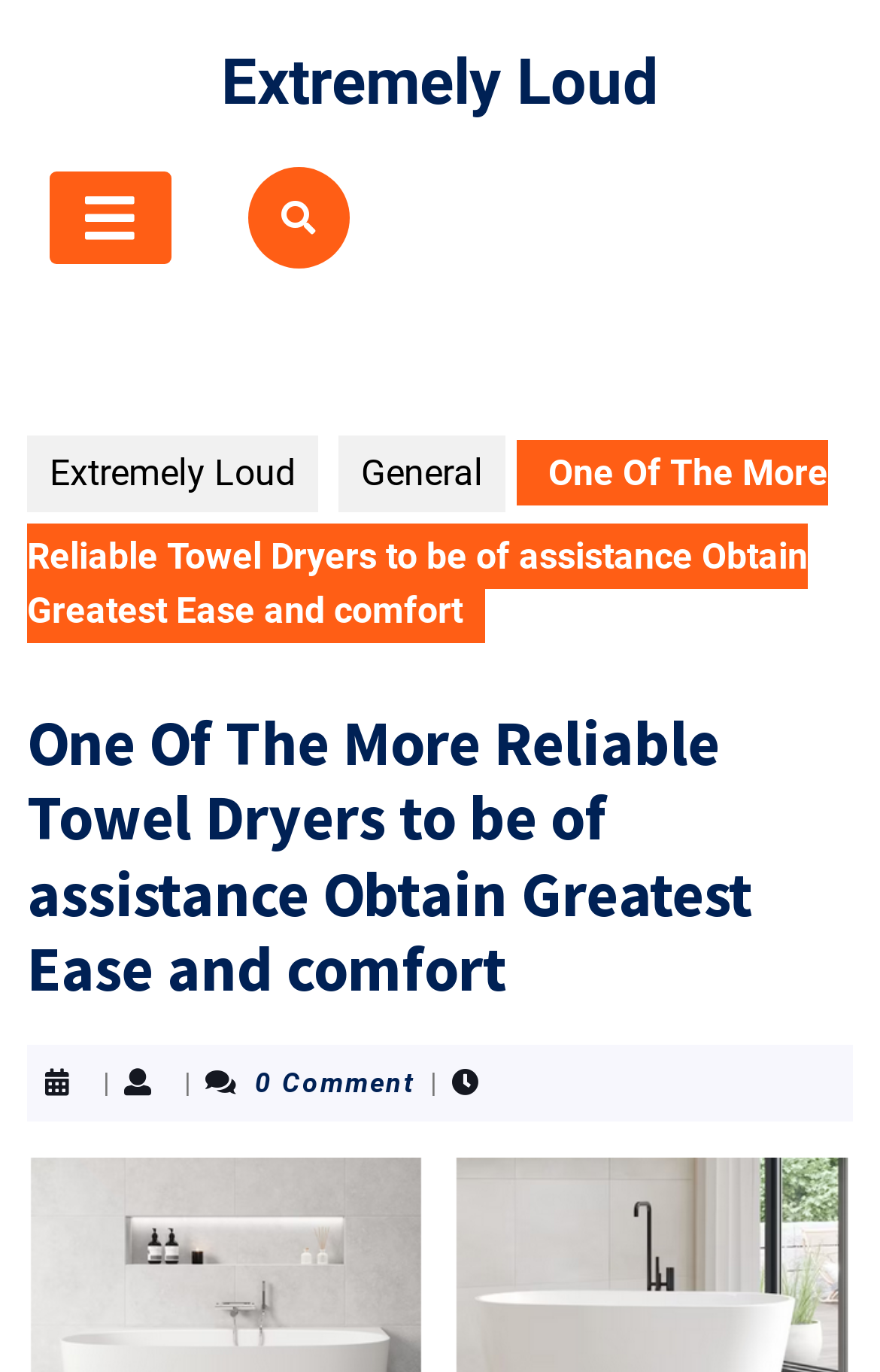How many links are there in the top section?
Relying on the image, give a concise answer in one word or a brief phrase.

2